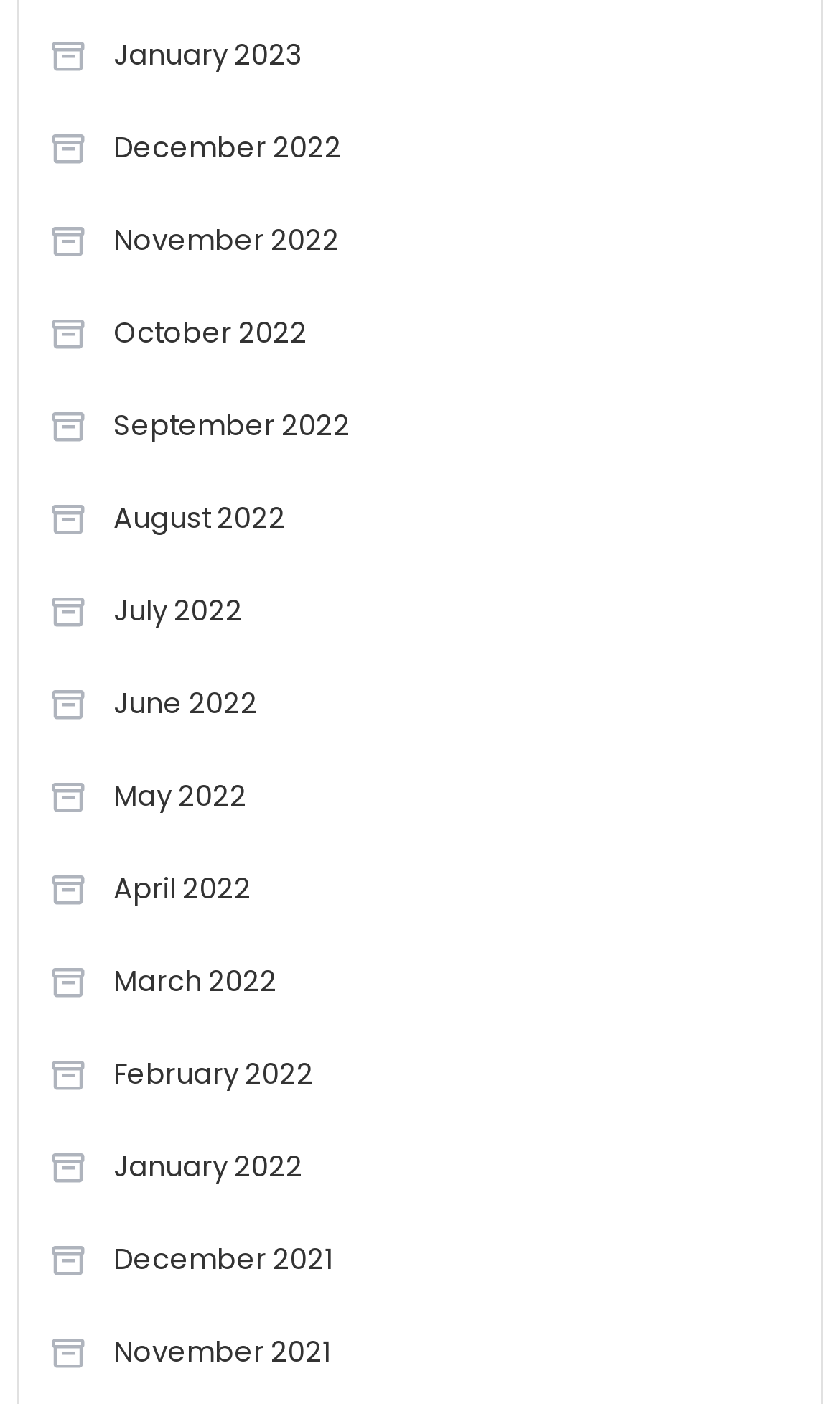Identify the bounding box coordinates of the section that should be clicked to achieve the task described: "View January 2023".

[0.058, 0.015, 0.361, 0.064]